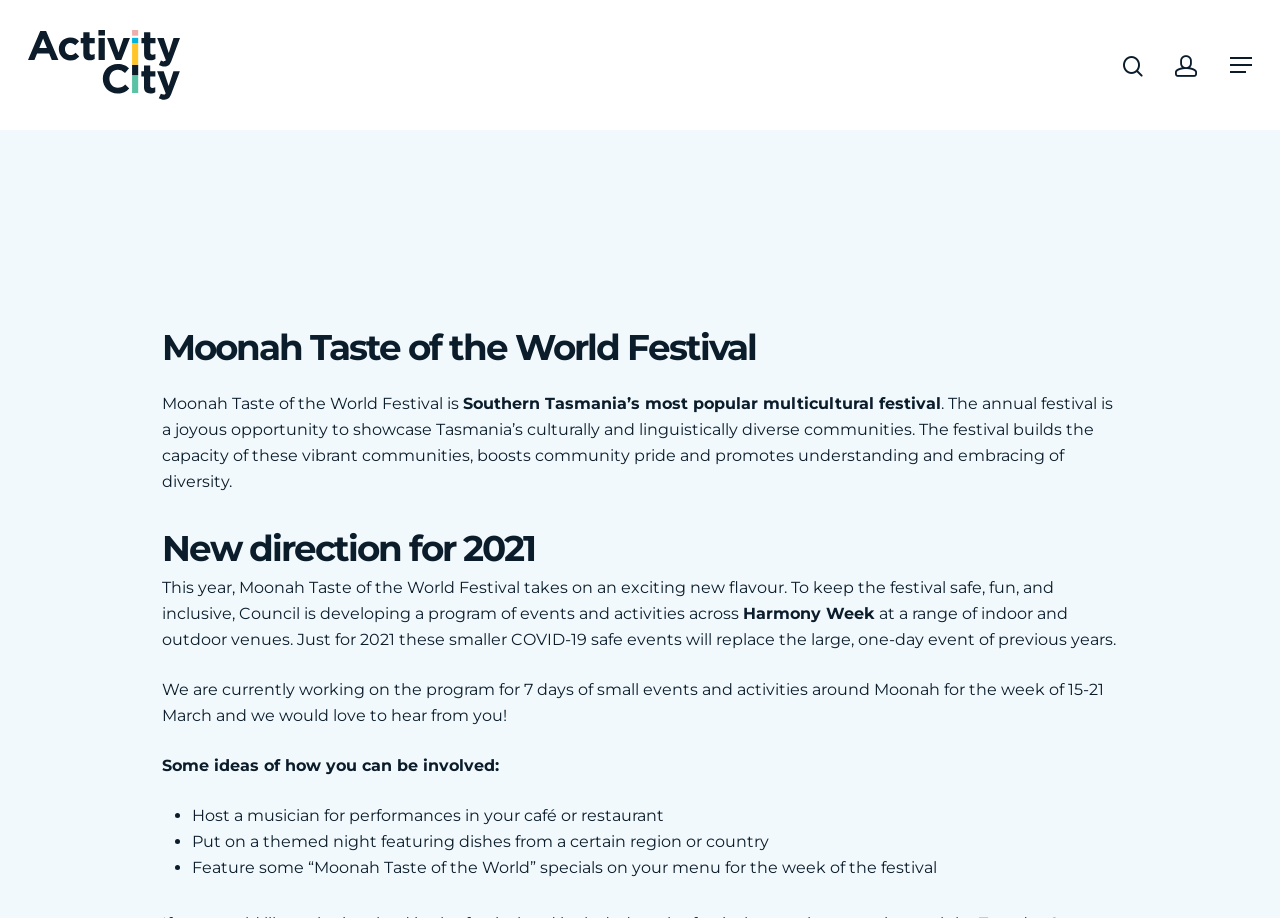Locate the bounding box of the UI element with the following description: "Instagram".

None